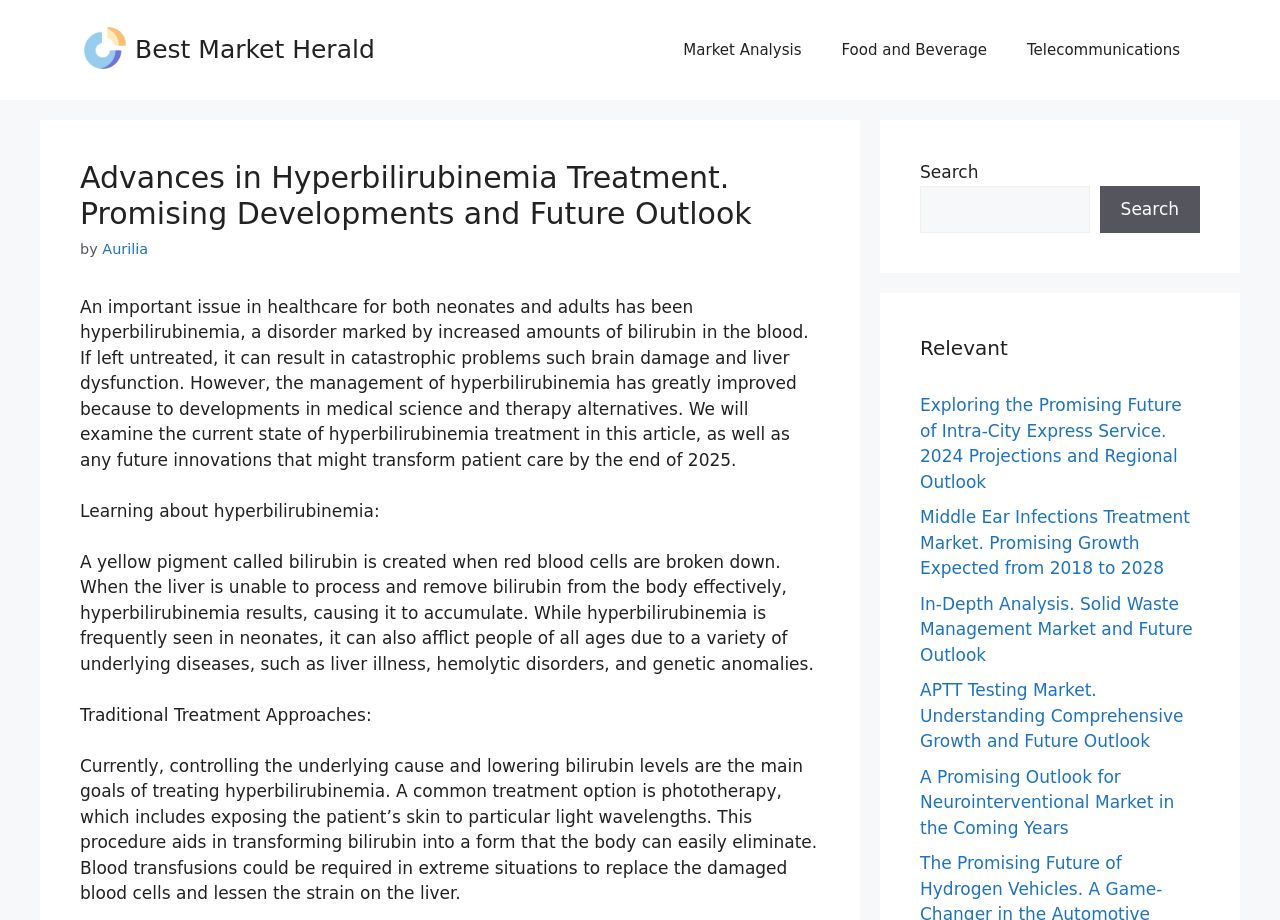What is the main topic of the article?
Could you answer the question in a detailed manner, providing as much information as possible?

I determined the answer by reading the heading element, which states 'Advances in Hyperbilirubinemia Treatment. Promising Developments and Future Outlook'.